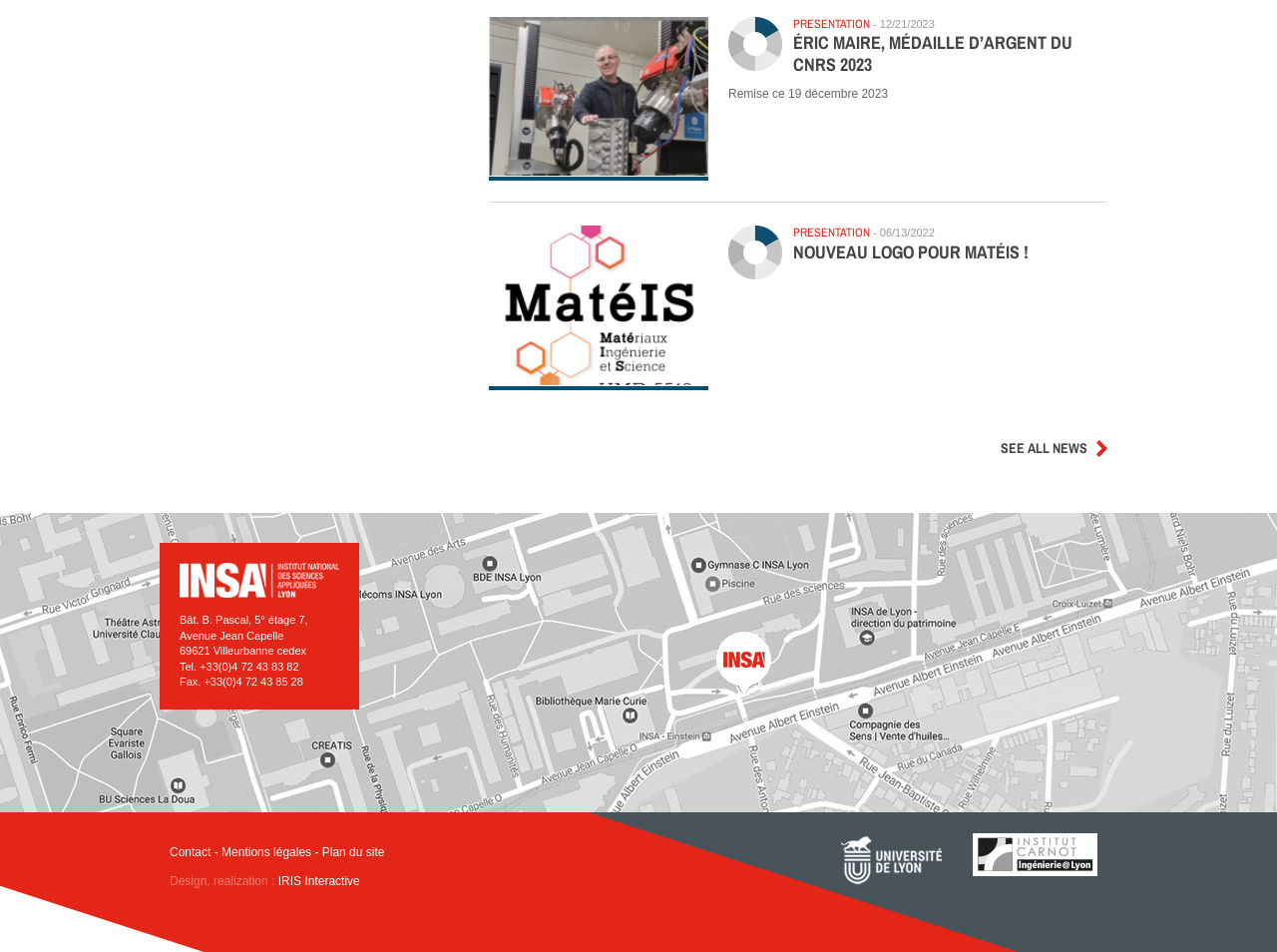What is the phone number of the institution?
Based on the screenshot, give a detailed explanation to answer the question.

I found the phone number by looking at the text in the bottom-left section of the webpage, which mentions the phone number as 'Tel. +33(0)4 72 43 83 82'.